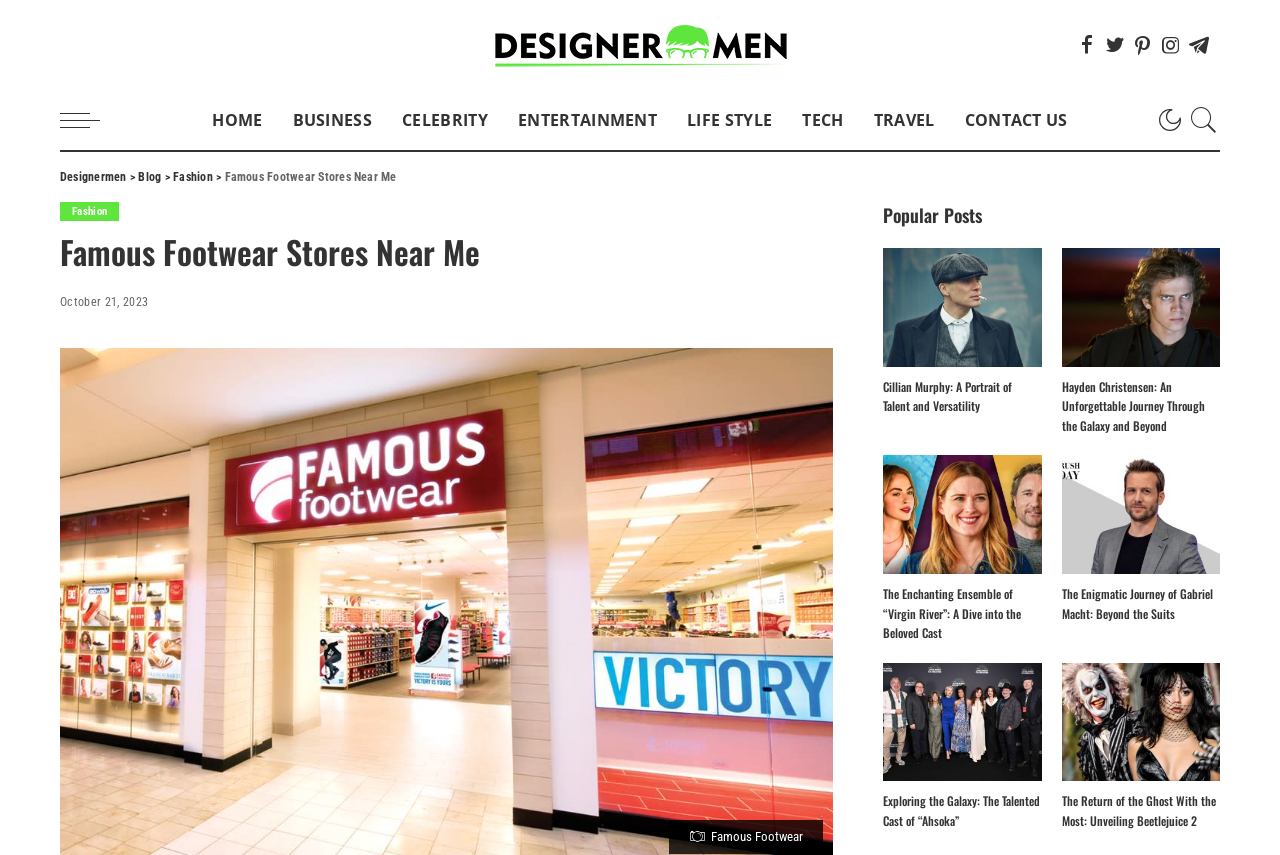How many popular posts are listed?
Using the image as a reference, answer the question with a short word or phrase.

5